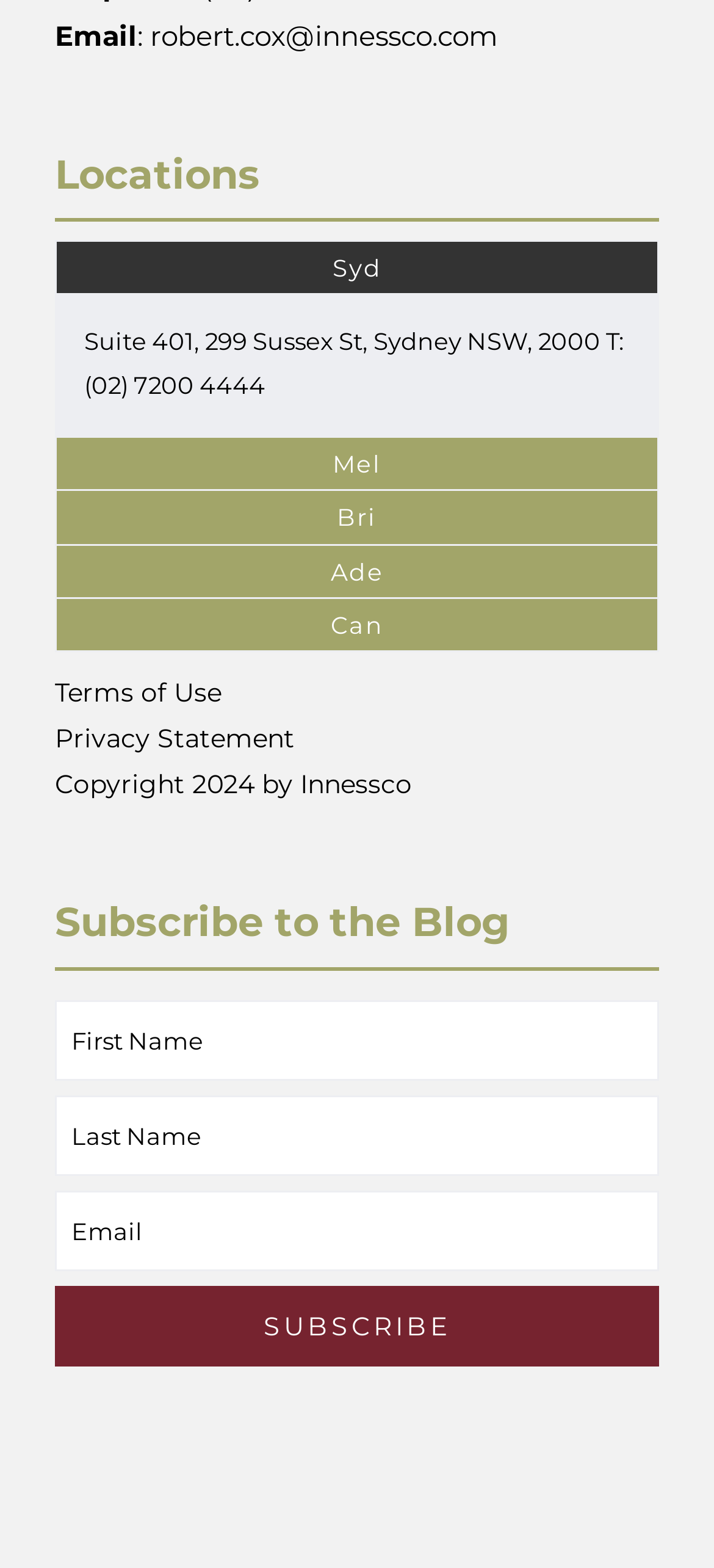Show the bounding box coordinates of the element that should be clicked to complete the task: "Click the 'SUBSCRIBE' button".

[0.077, 0.82, 0.923, 0.871]